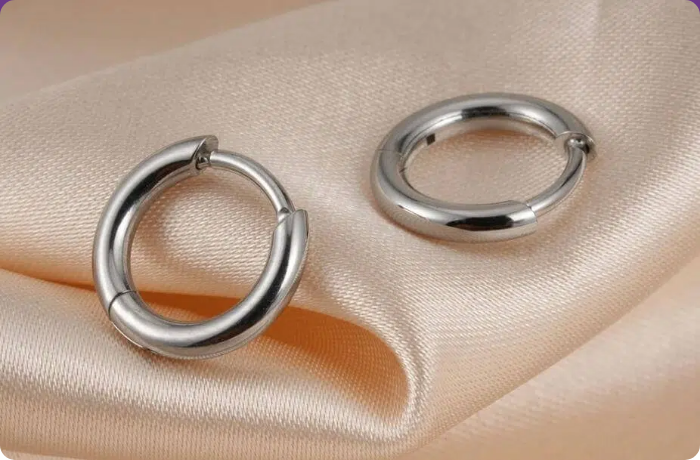Formulate a detailed description of the image content.

The image showcases a pair of elegant clip-on hoop earrings resting on a soft, pale satin fabric. The earrings are crafted from shiny metal, reflecting light with a polished finish that highlights their sleek, contemporary design. One hoop is slightly opened, demonstrating the functional clip-on mechanism that allows for easy wear without the need for ear piercings. This stylish accessory is ideal for individuals looking to enhance their look effortlessly while enjoying the comfort and versatility that clip-on earrings provide.